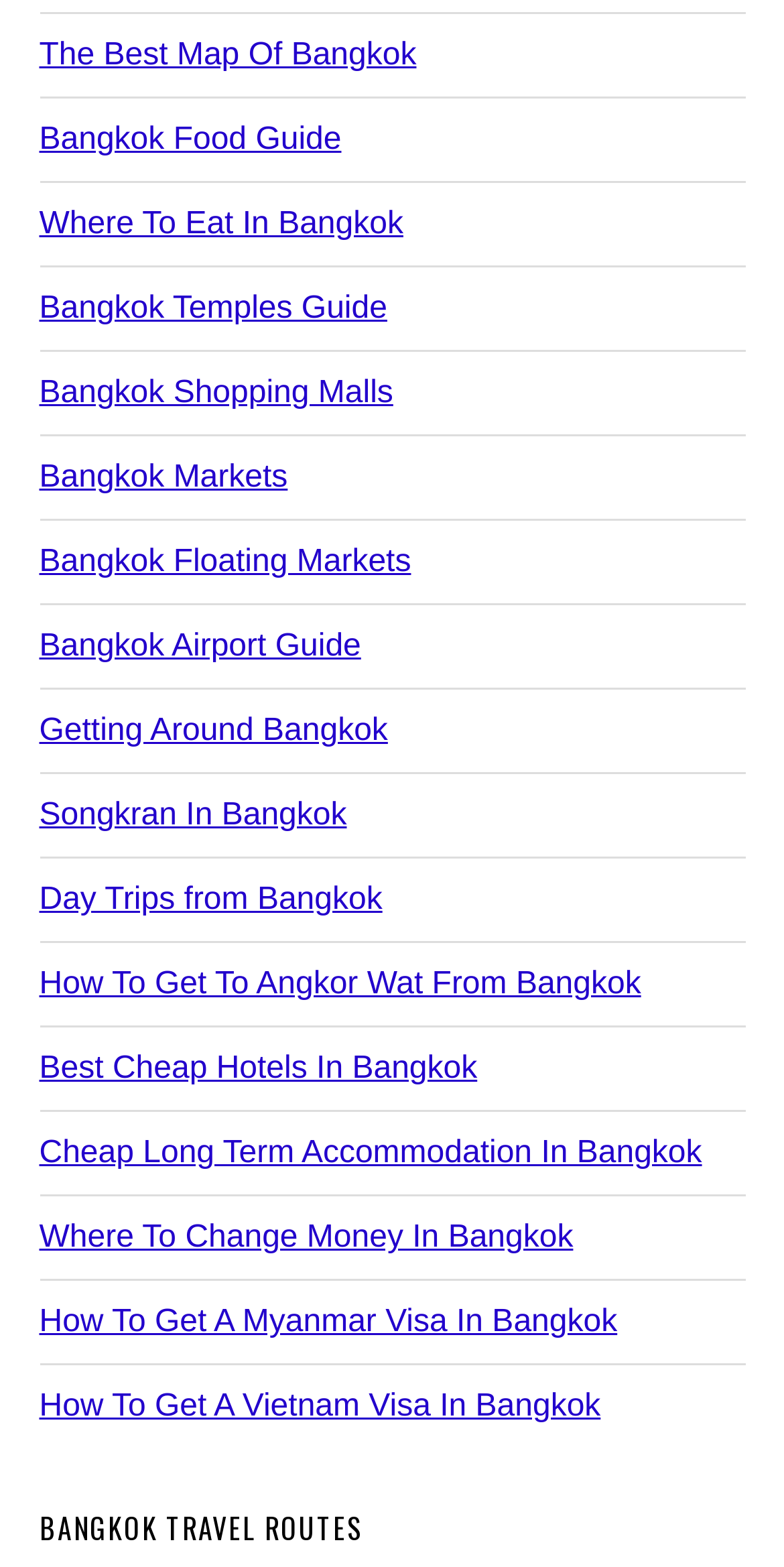Predict the bounding box of the UI element based on this description: "Day Trips from Bangkok".

[0.05, 0.564, 0.488, 0.586]